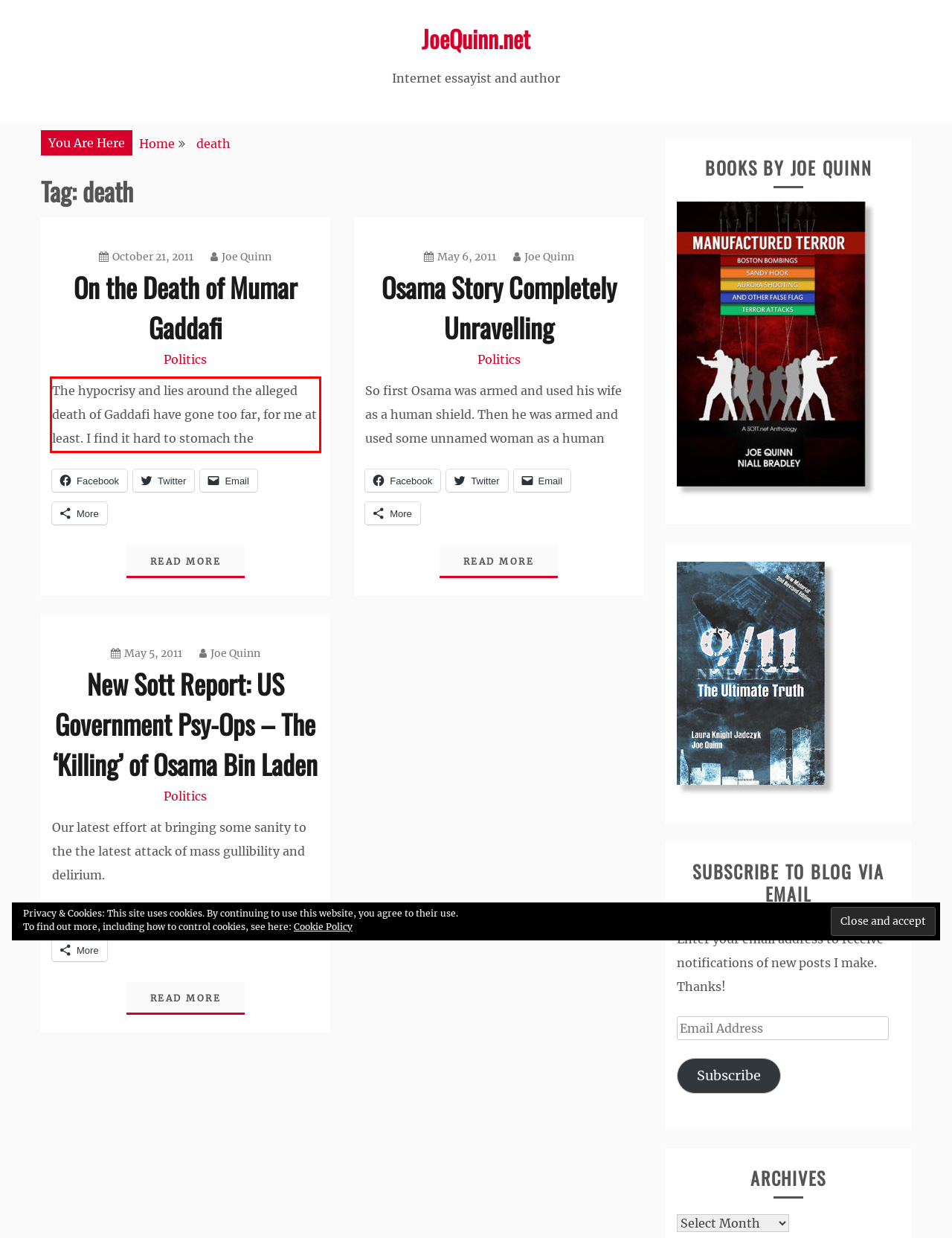You are provided with a screenshot of a webpage that includes a UI element enclosed in a red rectangle. Extract the text content inside this red rectangle.

The hypocrisy and lies around the alleged death of Gaddafi have gone too far, for me at least. I find it hard to stomach the